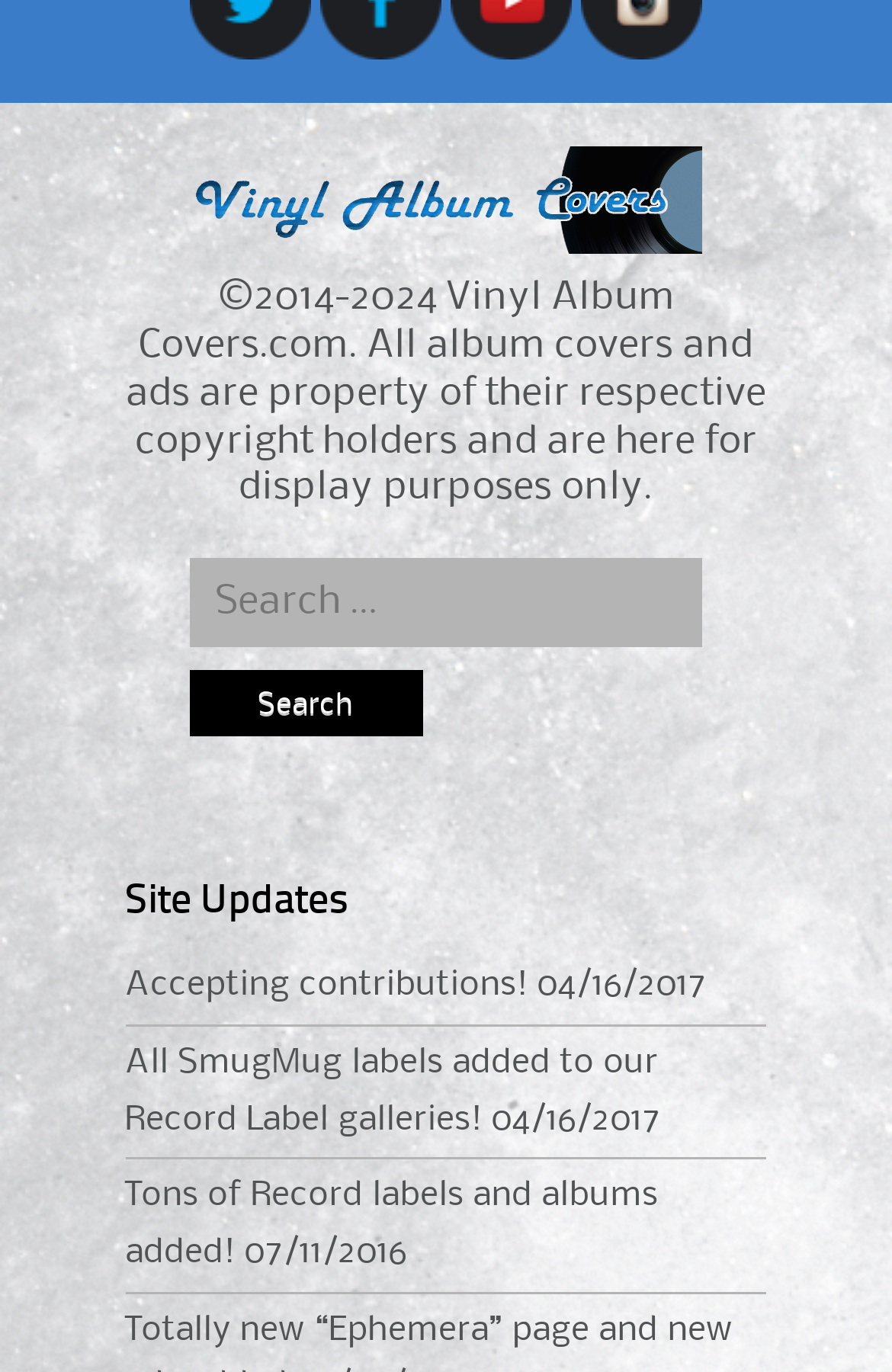Determine the bounding box coordinates of the element that should be clicked to execute the following command: "Click on YouTube link".

[0.505, 0.021, 0.641, 0.048]